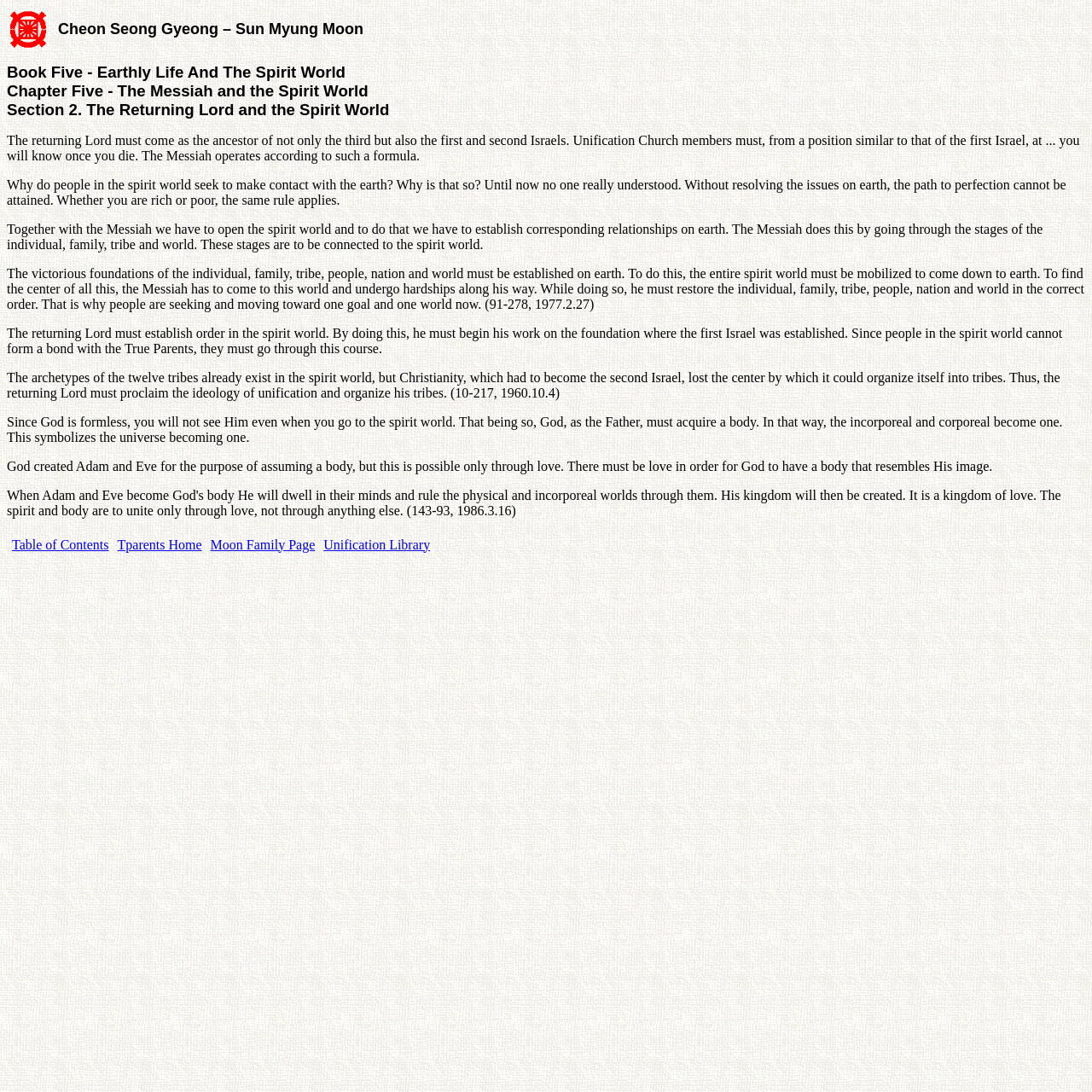Write a detailed summary of the webpage.

This webpage appears to be a chapter from a book titled "Cheon Seong Gyeong" by Sun Myung Moon. The page is divided into two main sections. At the top, there is a header section that contains an image and a title, "Cheon Seong Gyeong – Sun Myung Moon", which spans almost the entire width of the page.

Below the header, there is a large block of text that contains several paragraphs. The text is divided into six sections, each discussing a different aspect of the Messiah and the spirit world. The paragraphs are densely packed and contain no headings or subheadings.

At the bottom of the page, there is a table with four columns, each containing a link to a different webpage. The links are labeled "Table of Contents", "Tparents Home", "Moon Family Page", and "Unification Library". This table spans about half the width of the page and is centered at the bottom.

Overall, the webpage has a simple and straightforward design, with a focus on presenting the text content in a clear and readable manner.